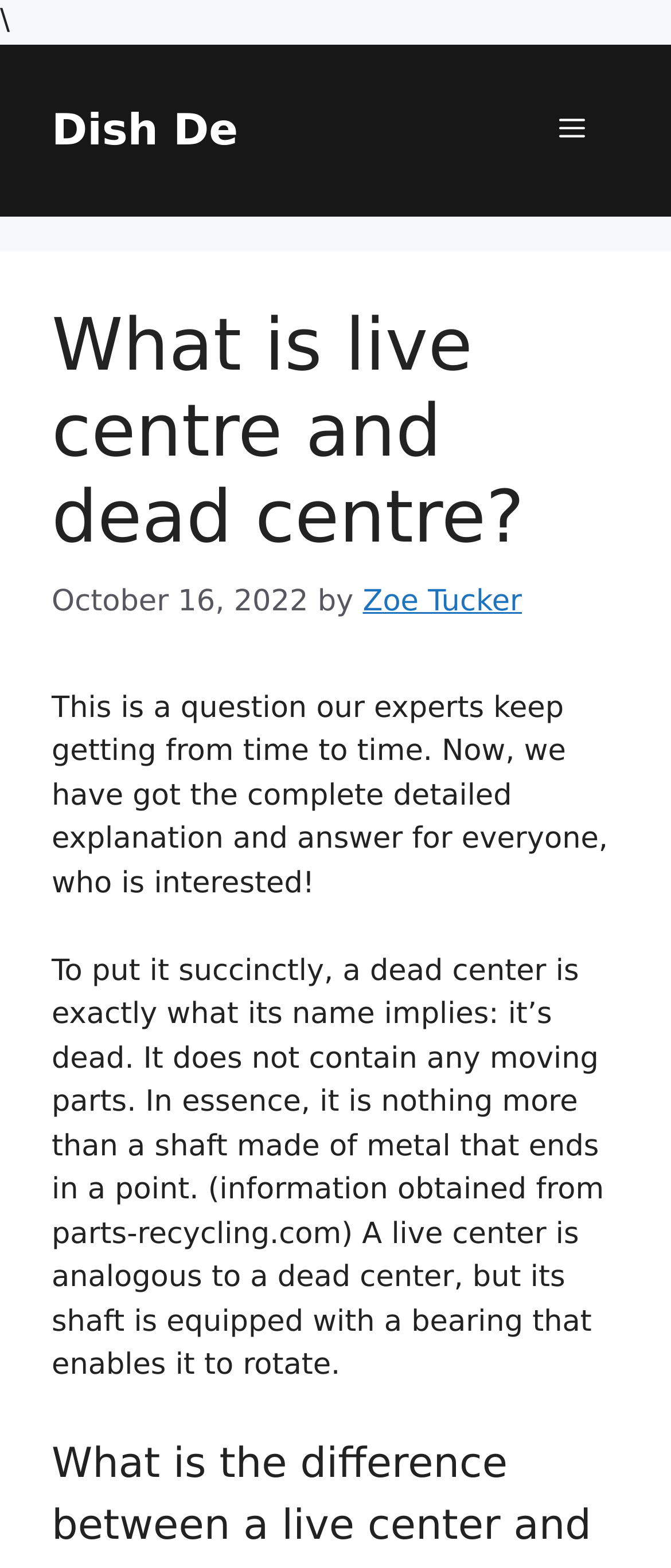Use a single word or phrase to answer the question:
What is the purpose of a dead center?

It is a shaft made of metal that ends in a point